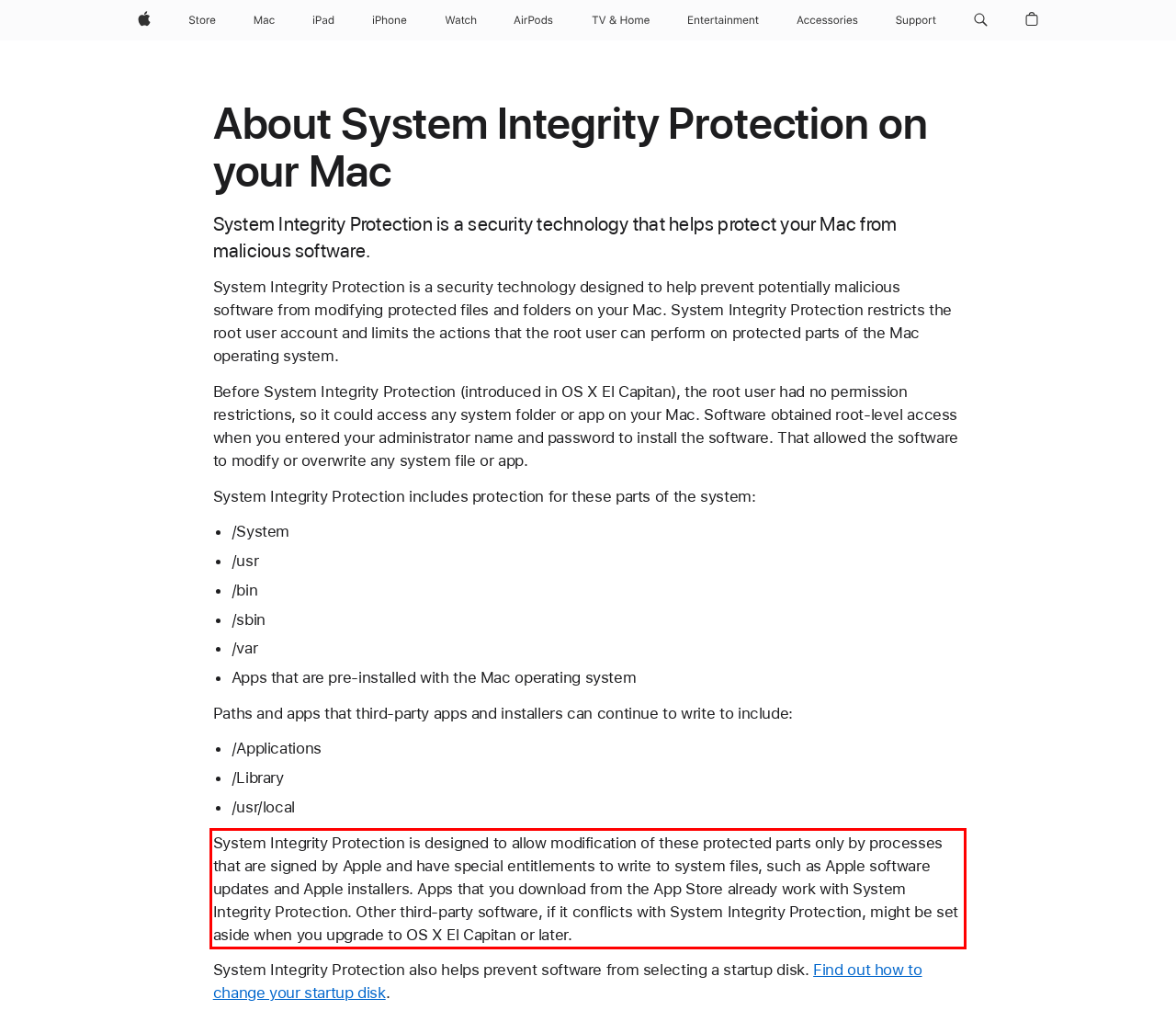With the provided screenshot of a webpage, locate the red bounding box and perform OCR to extract the text content inside it.

System Integrity Protection is designed to allow modification of these protected parts only by processes that are signed by Apple and have special entitlements to write to system files, such as Apple software updates and Apple installers. Apps that you download from the App Store already work with System Integrity Protection. Other third-party software, if it conflicts with System Integrity Protection, might be set aside when you upgrade to OS X El Capitan or later.